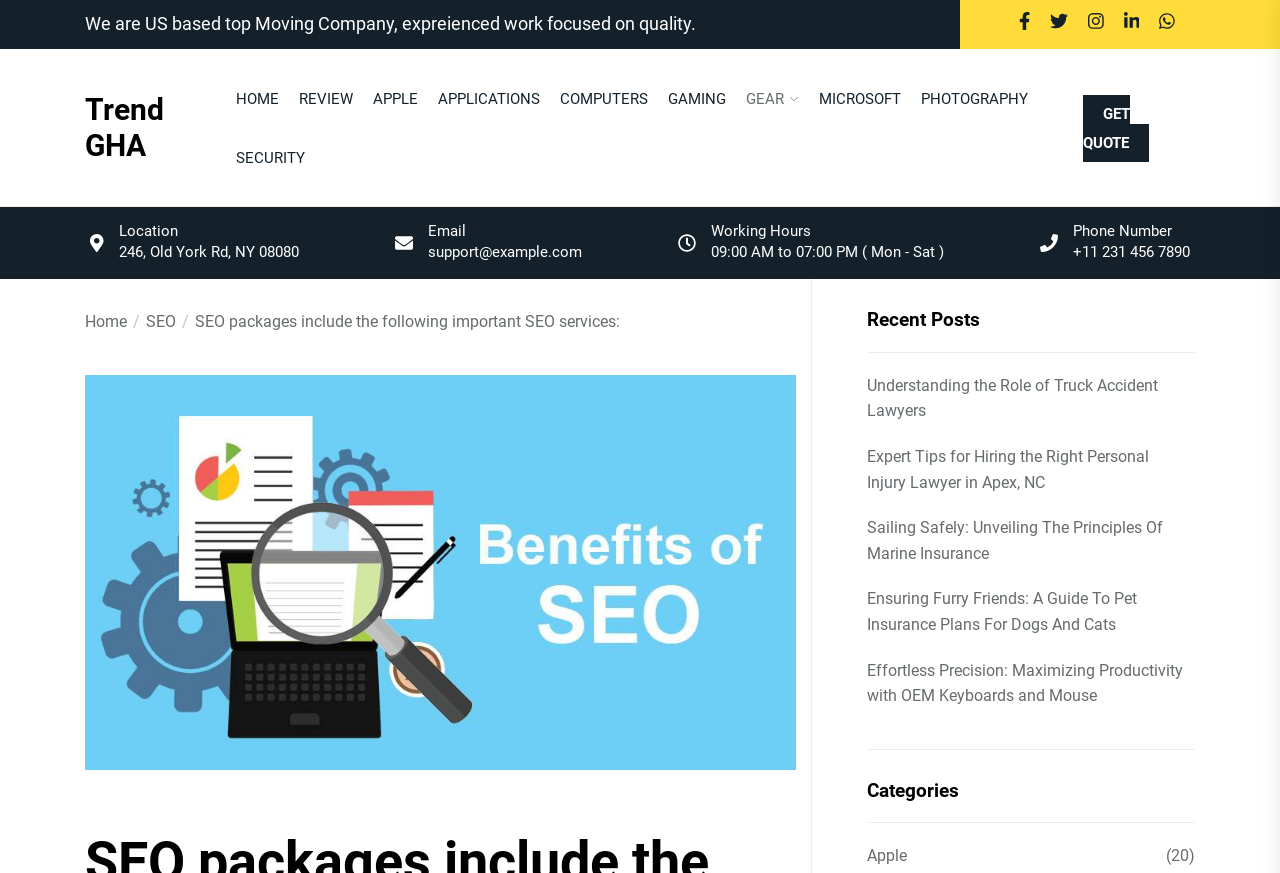Offer an in-depth caption of the entire webpage.

This webpage appears to be a company's website, specifically a moving company, with a focus on SEO services. At the top, there is a brief description of the company, stating that it is a US-based top moving company that prioritizes quality.

Below this description, there is a row of five links, each accompanied by a small image. These links are likely social media profiles or other external links.

To the right of these links, there is a horizontal navigation menu with nine links, including "HOME", "REVIEW", "APPLE", and others. Below this menu, there is a call-to-action button labeled "GET QUOTE".

On the left side of the page, there are three sections with headings "Location", "Email", and "Working Hours", each containing relevant contact information. Below these sections, there is a section with a heading "Phone Number" and a link to a phone number.

Further down the page, there is a breadcrumbs navigation menu, showing the current page's location within the website's hierarchy. Below this, there is a large image with the title "SEO Packages".

The main content of the page is divided into two sections. The first section is labeled "Recent Posts" and contains five links to blog articles, each with a descriptive title. The second section is labeled "Categories" and contains a single link to a category labeled "Apple", with a count of 20 items in parentheses.

Overall, the webpage appears to be a company's website that provides information about its services, contact details, and blog articles, with a focus on SEO services.